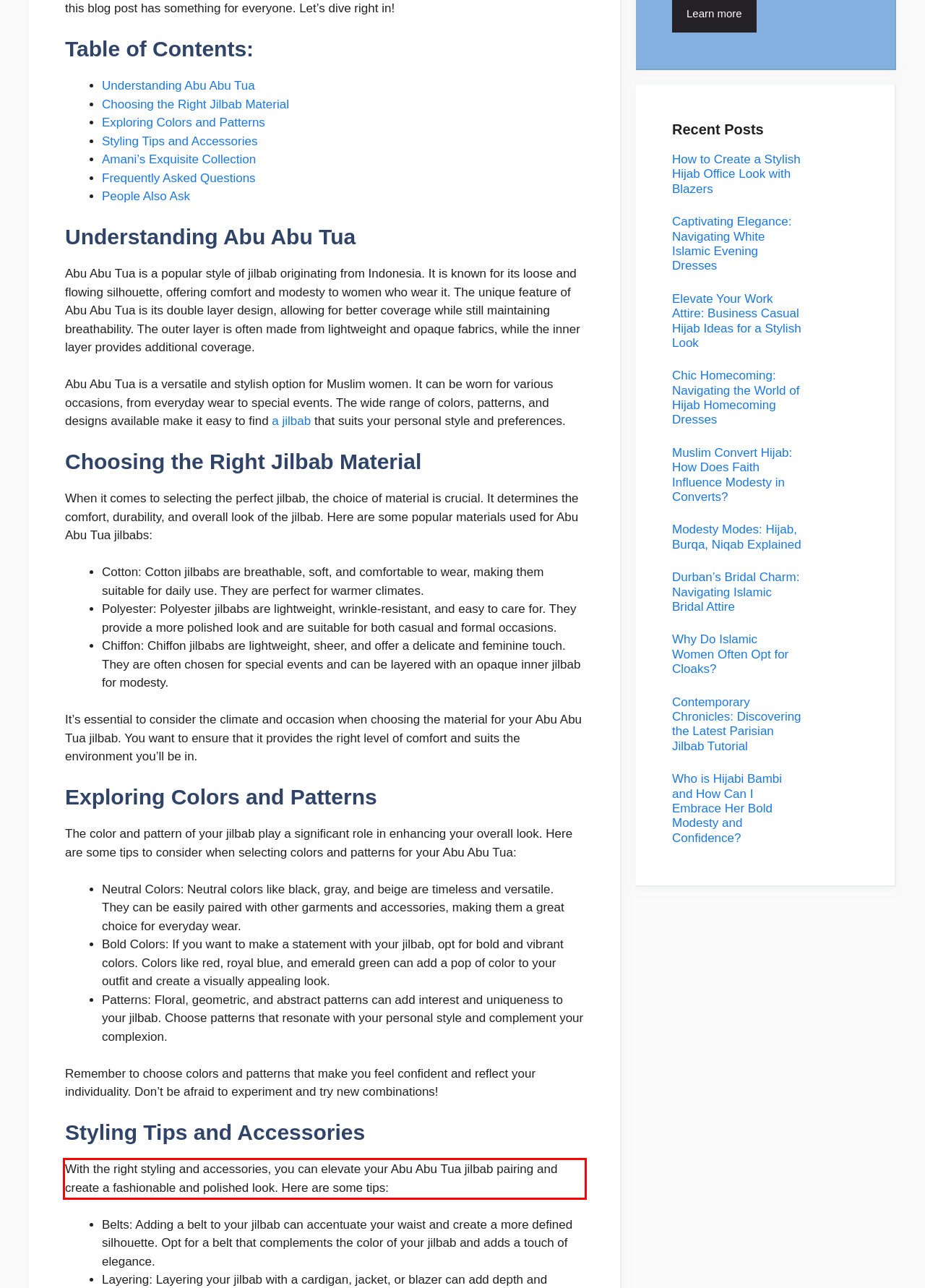Within the screenshot of a webpage, identify the red bounding box and perform OCR to capture the text content it contains.

With the right styling and accessories, you can elevate your Abu Abu Tua jilbab pairing and create a fashionable and polished look. Here are some tips: